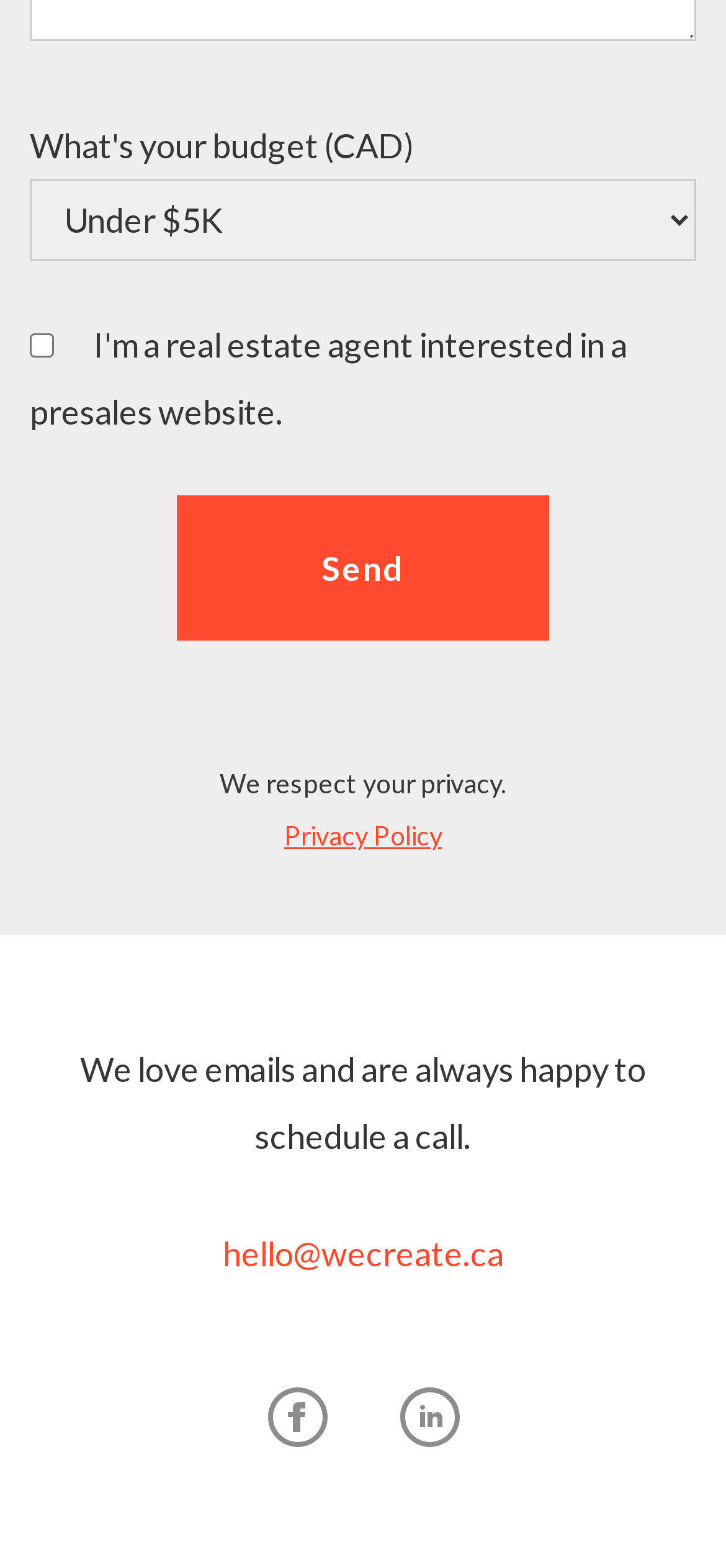Given the description "hello@wecreate.ca", provide the bounding box coordinates of the corresponding UI element.

[0.306, 0.786, 0.694, 0.812]